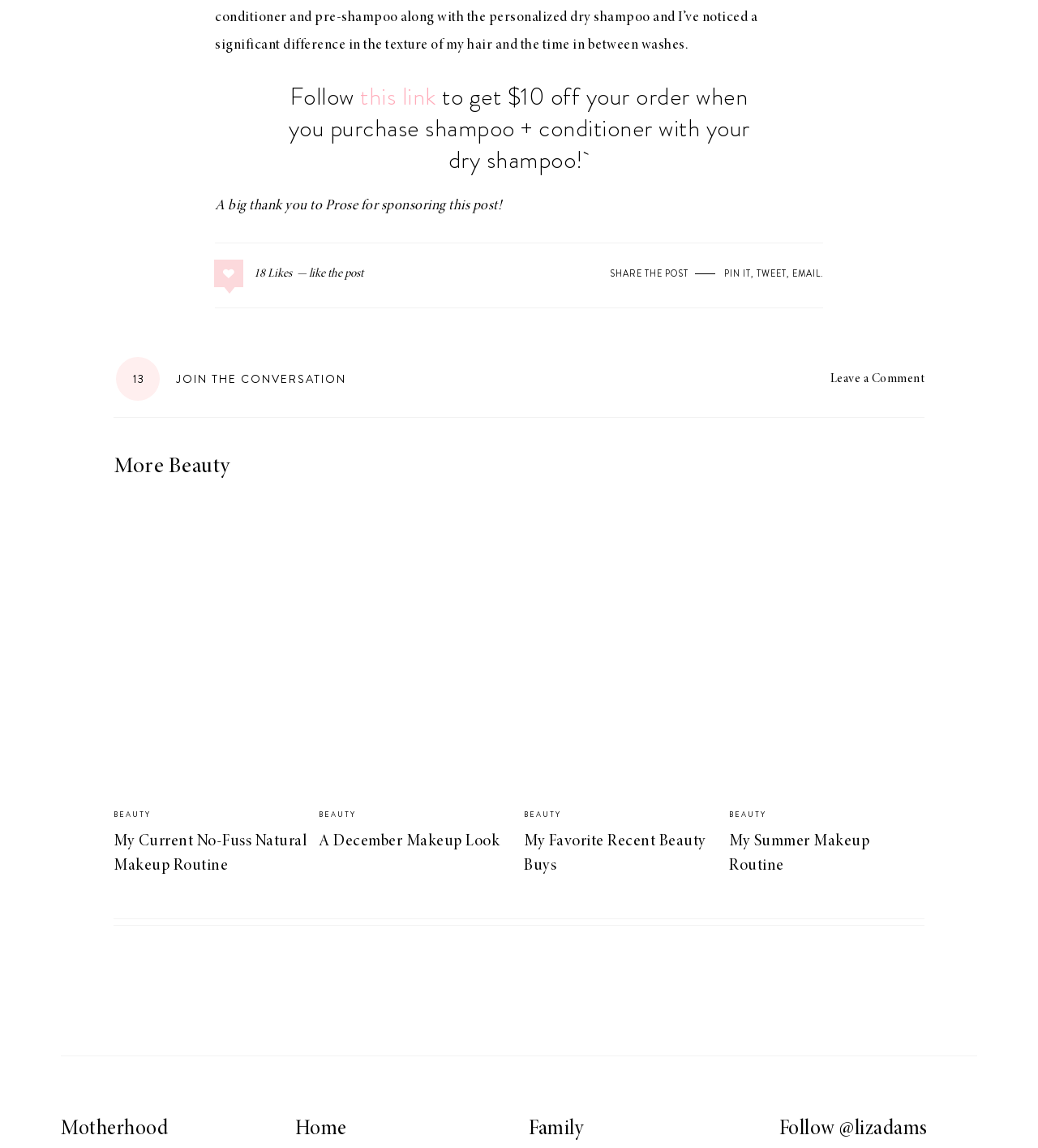Please identify the bounding box coordinates of the element I need to click to follow this instruction: "Click the link to get $10 off your order".

[0.347, 0.069, 0.42, 0.099]